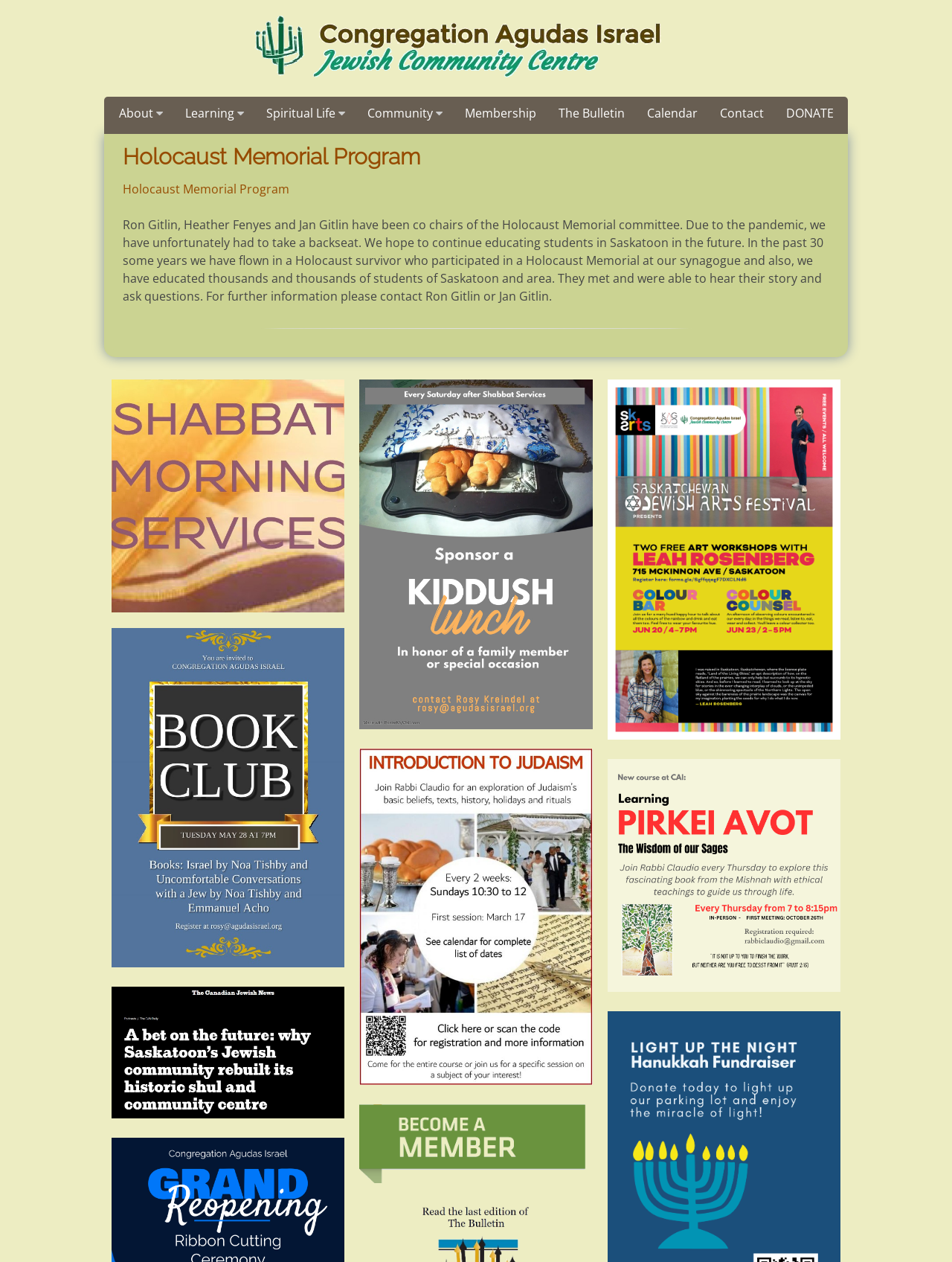Determine the bounding box coordinates for the element that should be clicked to follow this instruction: "Search this website". The coordinates should be given as four float numbers between 0 and 1, in the format [left, top, right, bottom].

None